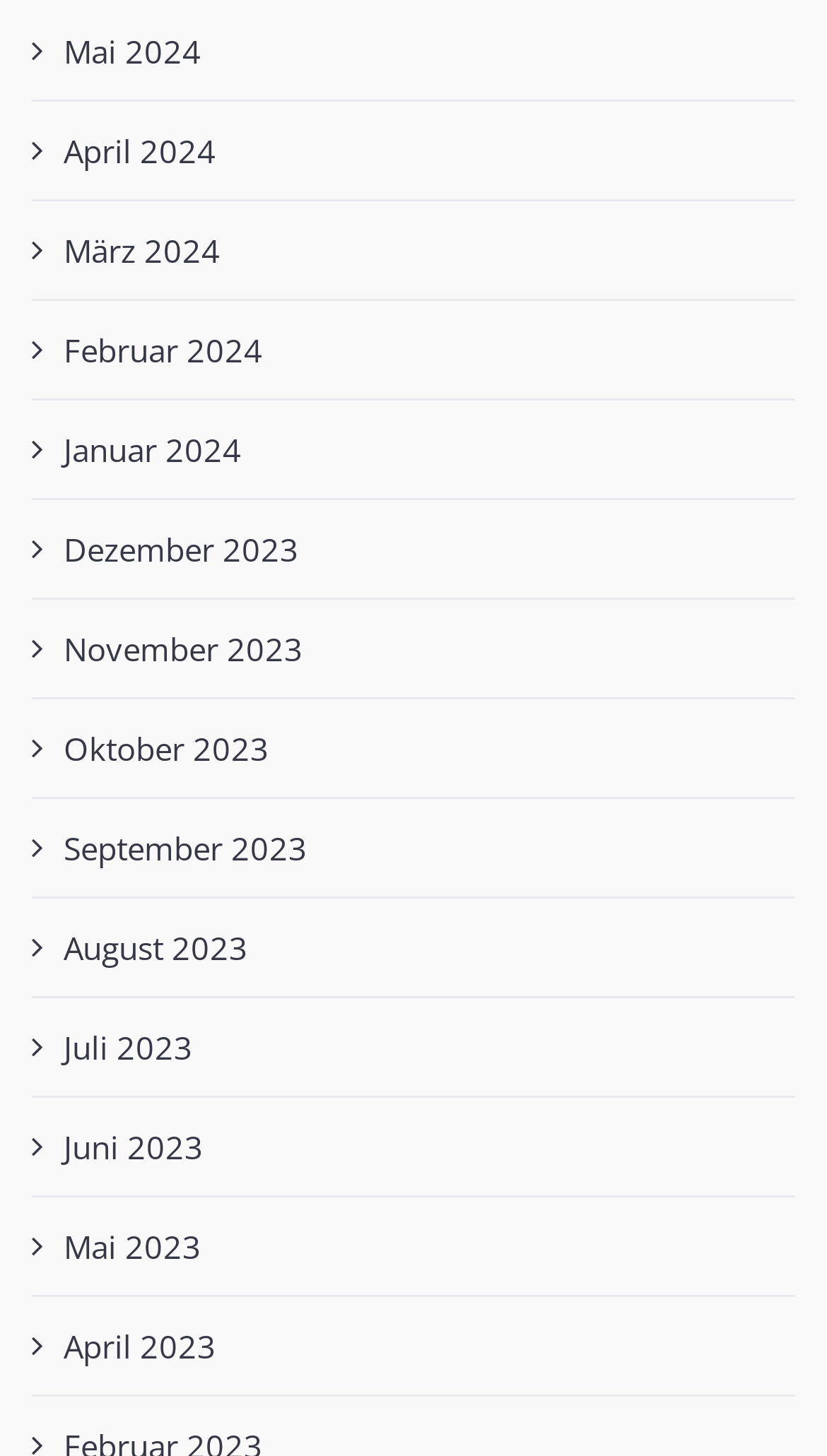Answer this question using a single word or a brief phrase:
What is the earliest month listed?

January 2023